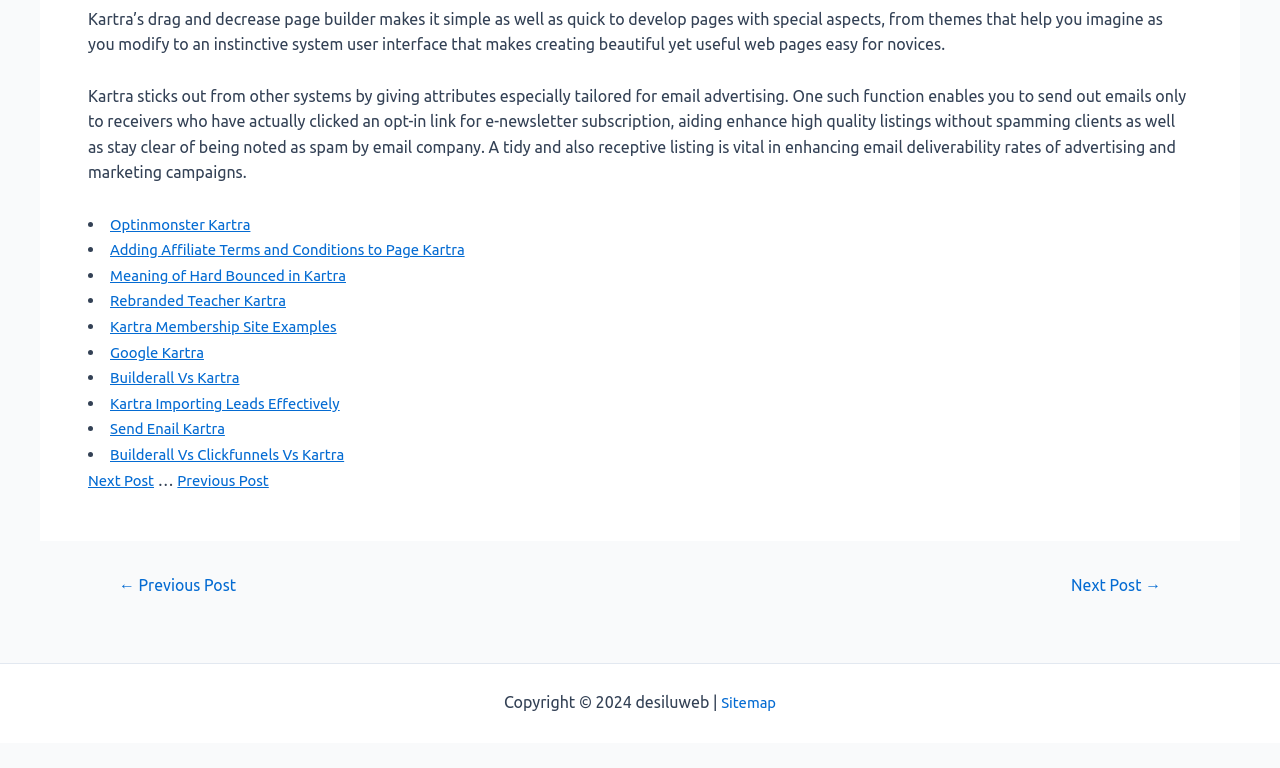Please identify the bounding box coordinates of the region to click in order to complete the given instruction: "Click on 'Optinmonster Kartra'". The coordinates should be four float numbers between 0 and 1, i.e., [left, top, right, bottom].

[0.086, 0.279, 0.204, 0.303]